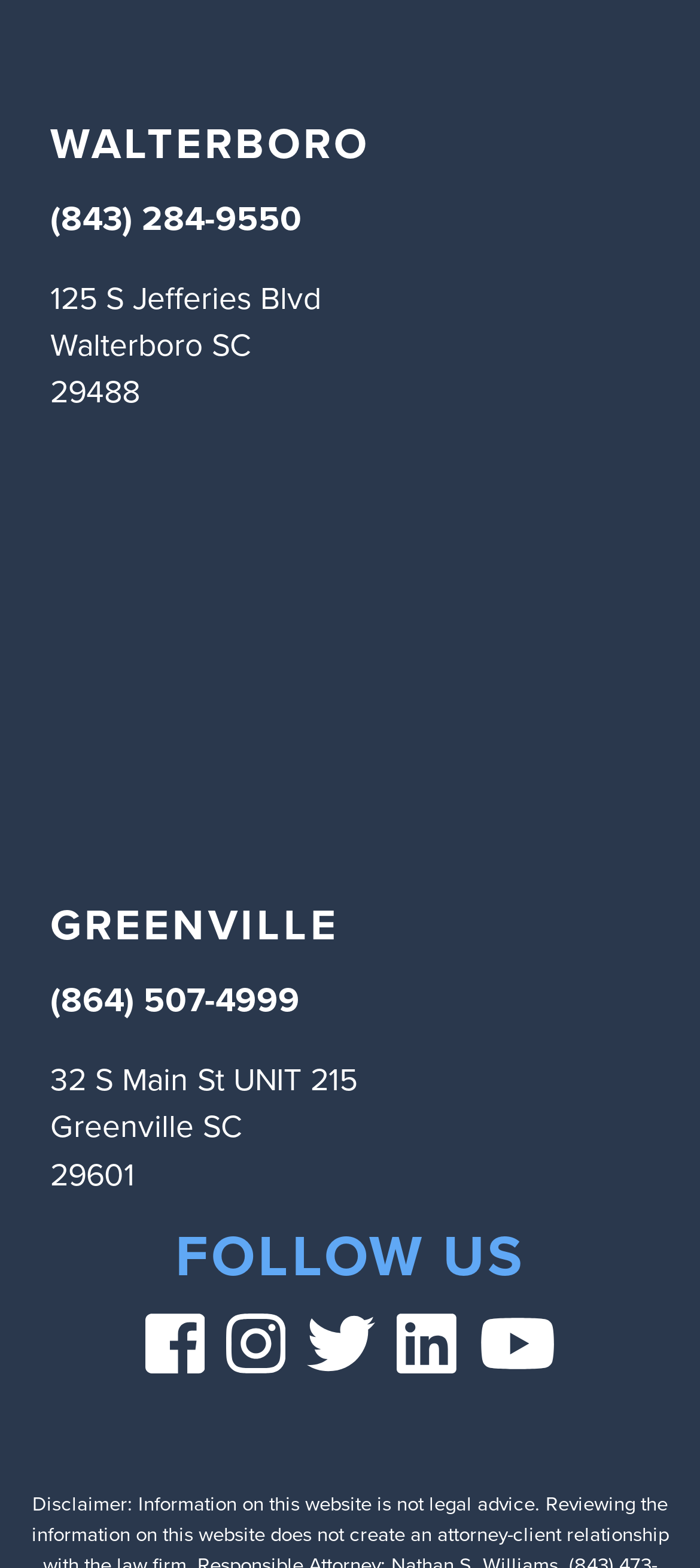Please identify the bounding box coordinates of the clickable area that will fulfill the following instruction: "Call the phone number (843) 284-9550". The coordinates should be in the format of four float numbers between 0 and 1, i.e., [left, top, right, bottom].

[0.072, 0.113, 0.431, 0.165]